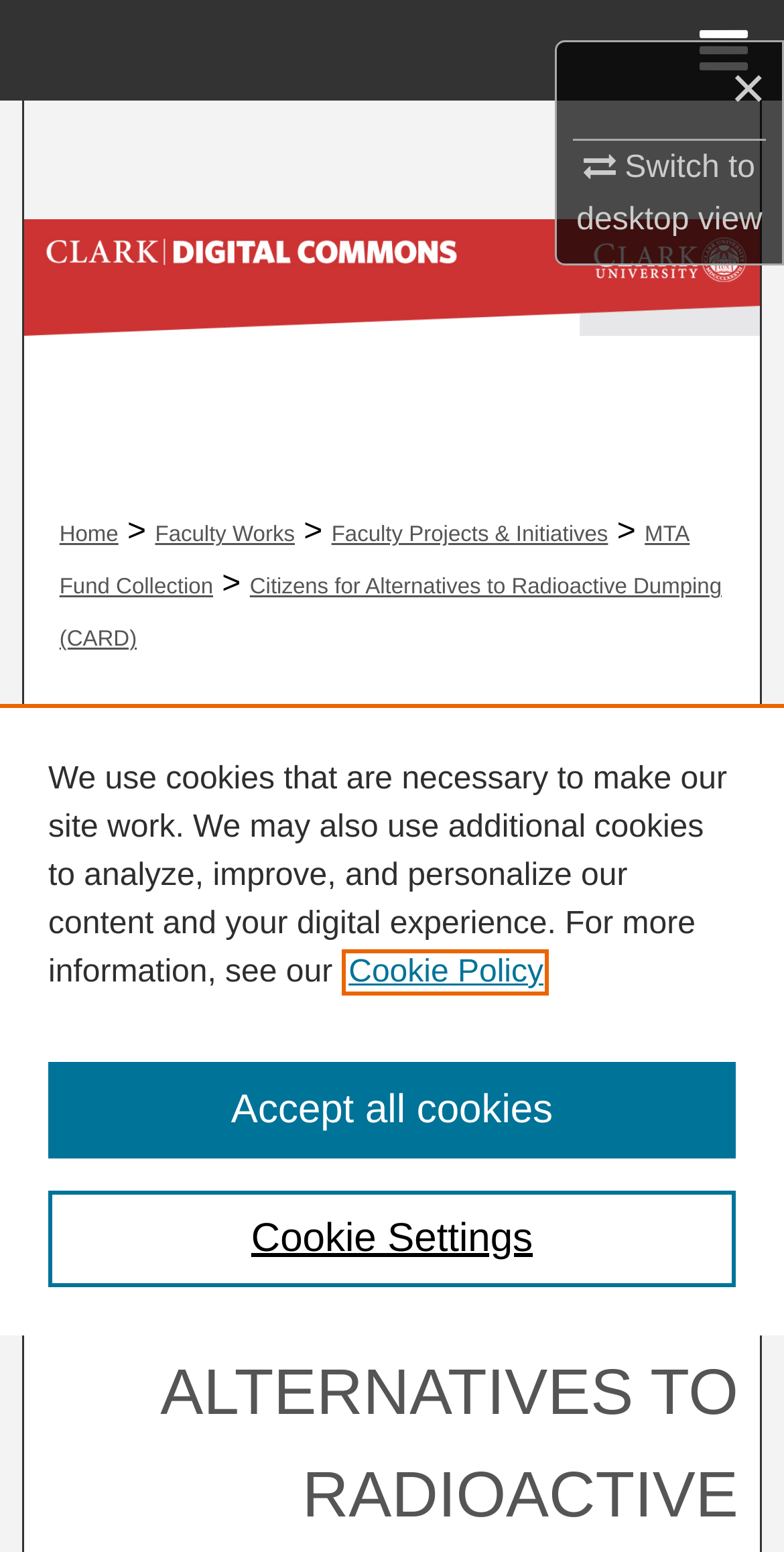Find and specify the bounding box coordinates that correspond to the clickable region for the instruction: "Go to Home".

[0.0, 0.0, 1.0, 0.065]